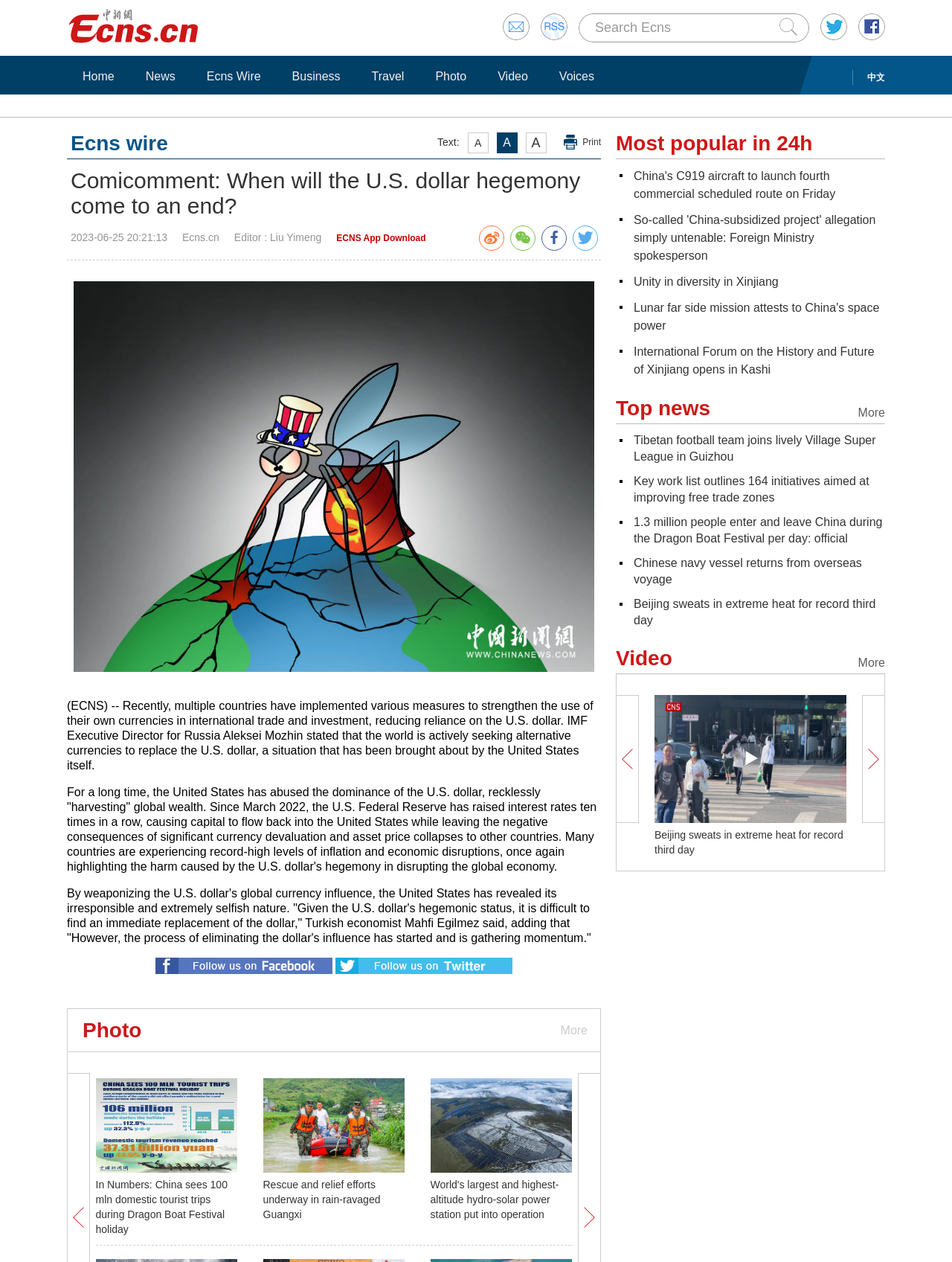Identify the bounding box for the UI element that is described as follows: "Ecns Wire".

[0.208, 0.054, 0.283, 0.067]